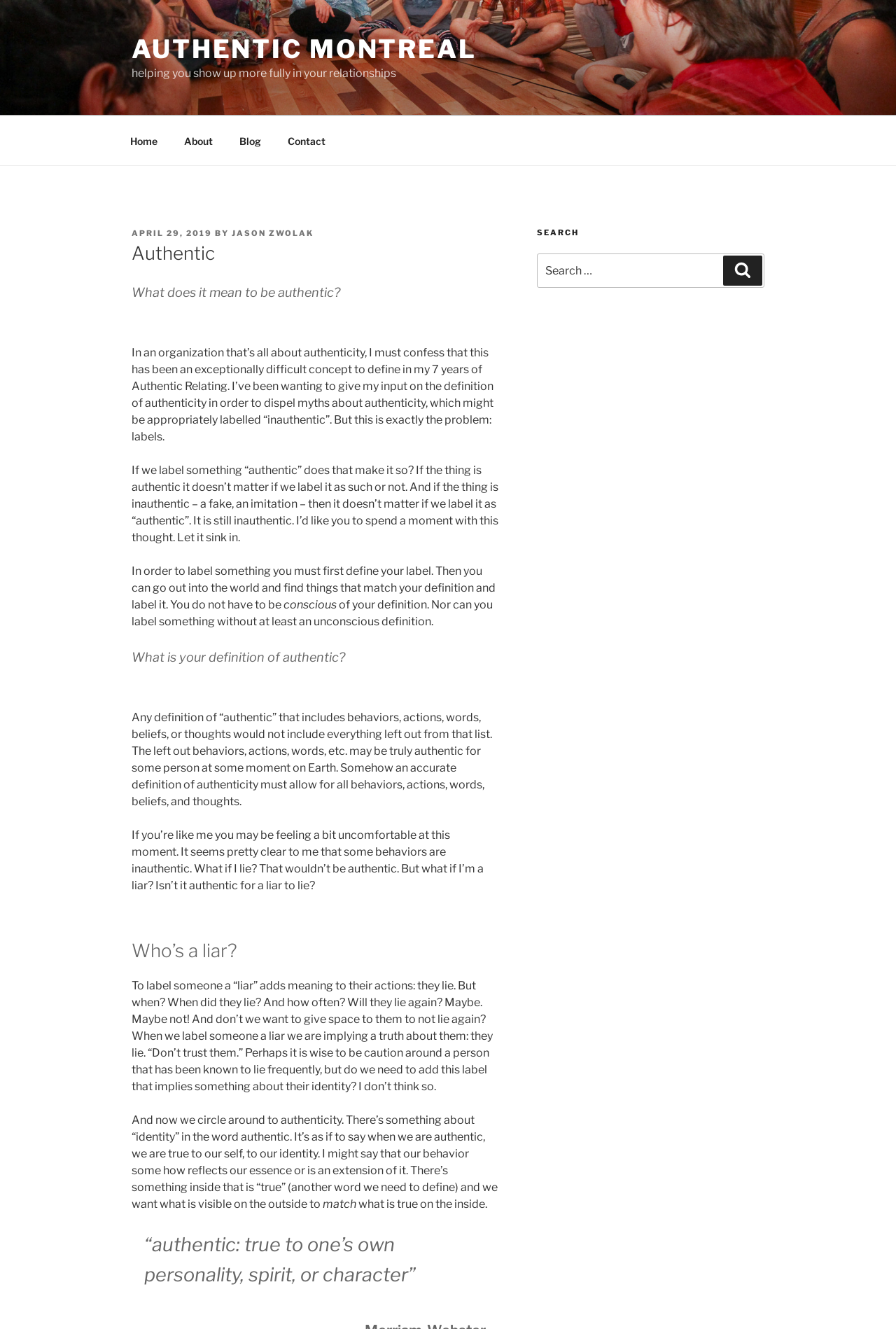Carefully examine the image and provide an in-depth answer to the question: What is the main topic of this blog post?

The main topic of this blog post is authenticity, as indicated by the title 'Authentic' and the discussion throughout the post about the definition and meaning of authenticity.